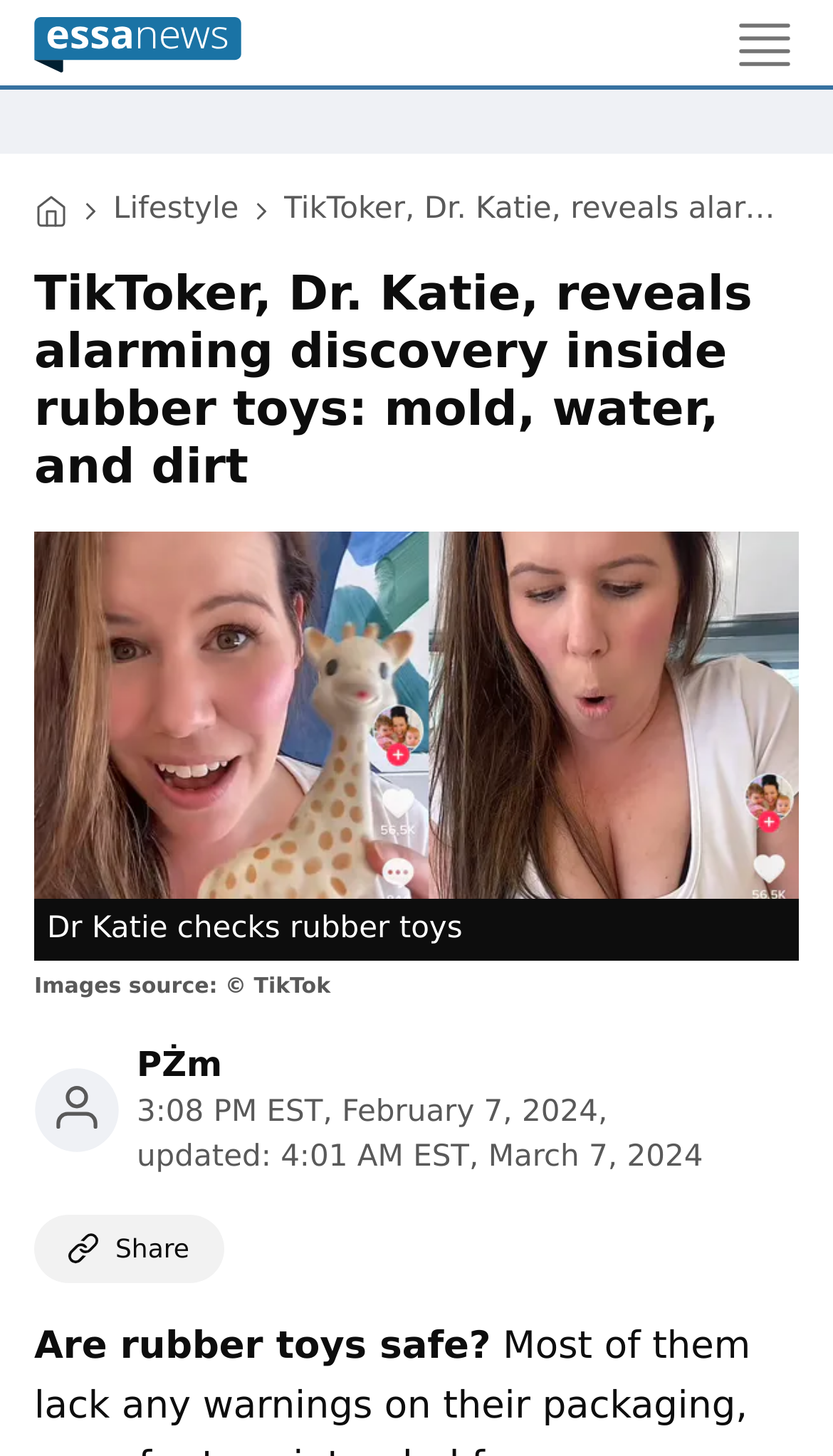Please provide the bounding box coordinates in the format (top-left x, top-left y, bottom-right x, bottom-right y). Remember, all values are floating point numbers between 0 and 1. What is the bounding box coordinate of the region described as: PŻm

[0.164, 0.717, 0.267, 0.745]